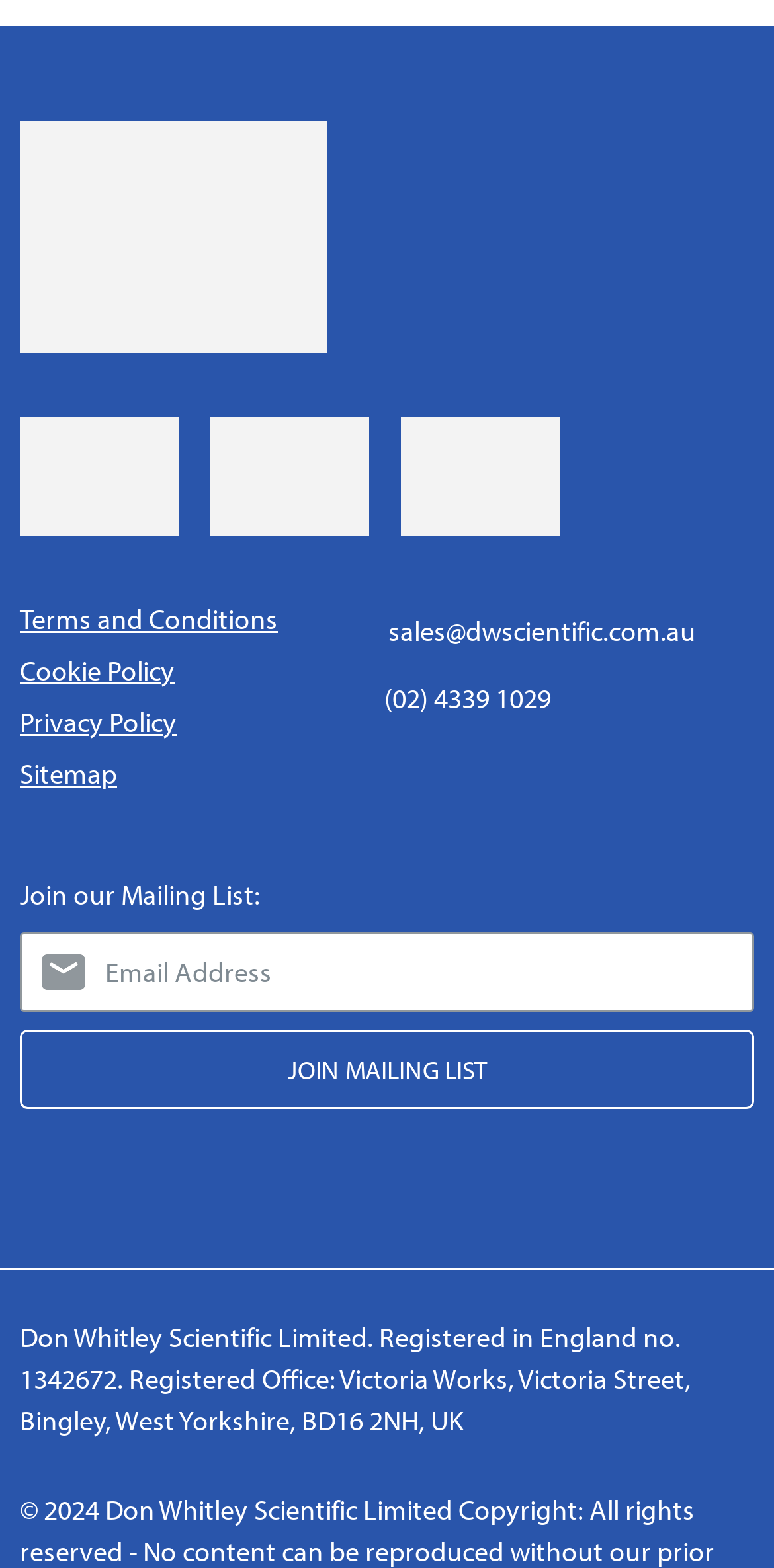Determine the bounding box coordinates for the area you should click to complete the following instruction: "Open the Terms and Conditions page".

[0.026, 0.383, 0.359, 0.406]